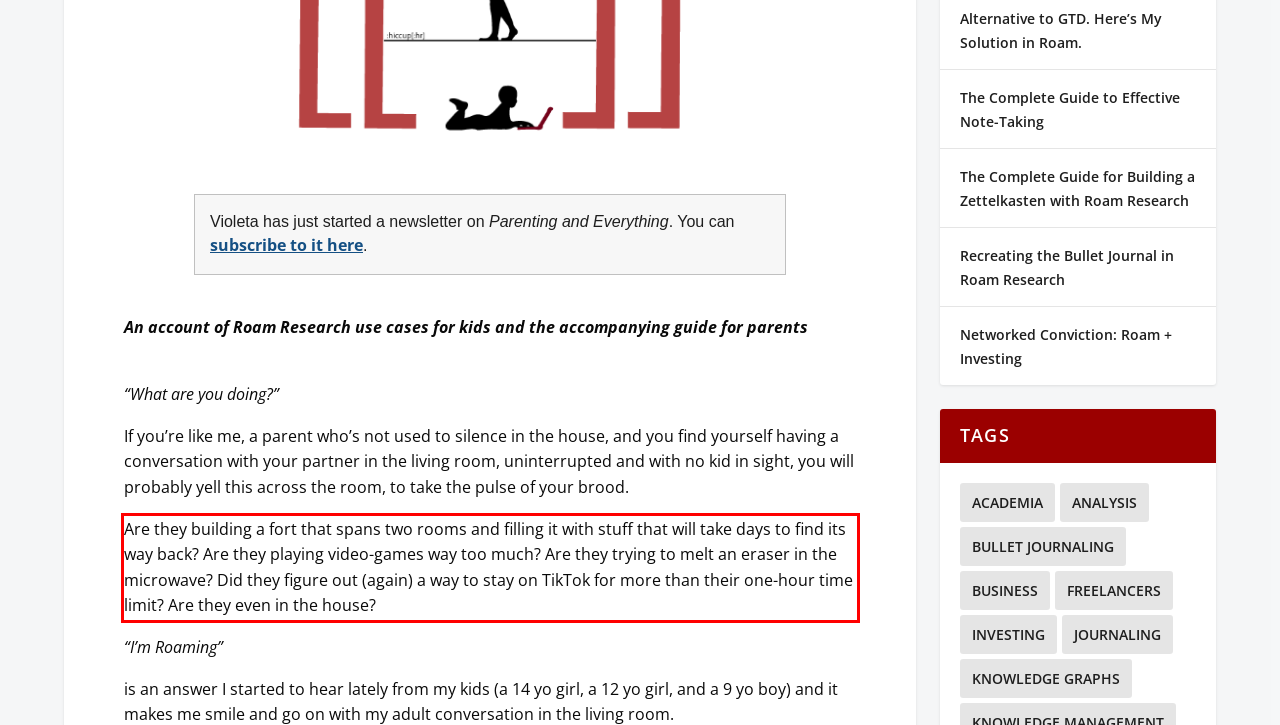Please perform OCR on the UI element surrounded by the red bounding box in the given webpage screenshot and extract its text content.

Are they building a fort that spans two rooms and filling it with stuff that will take days to find its way back? Are they playing video-games way too much? Are they trying to melt an eraser in the microwave? Did they figure out (again) a way to stay on TikTok for more than their one-hour time limit? Are they even in the house?